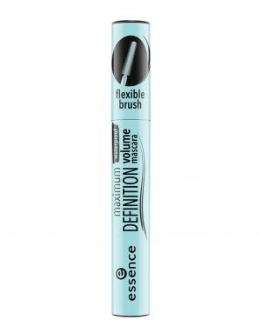Answer the question using only one word or a concise phrase: What is the purpose of the mascara's advanced formula?

Intensive lash enhancement